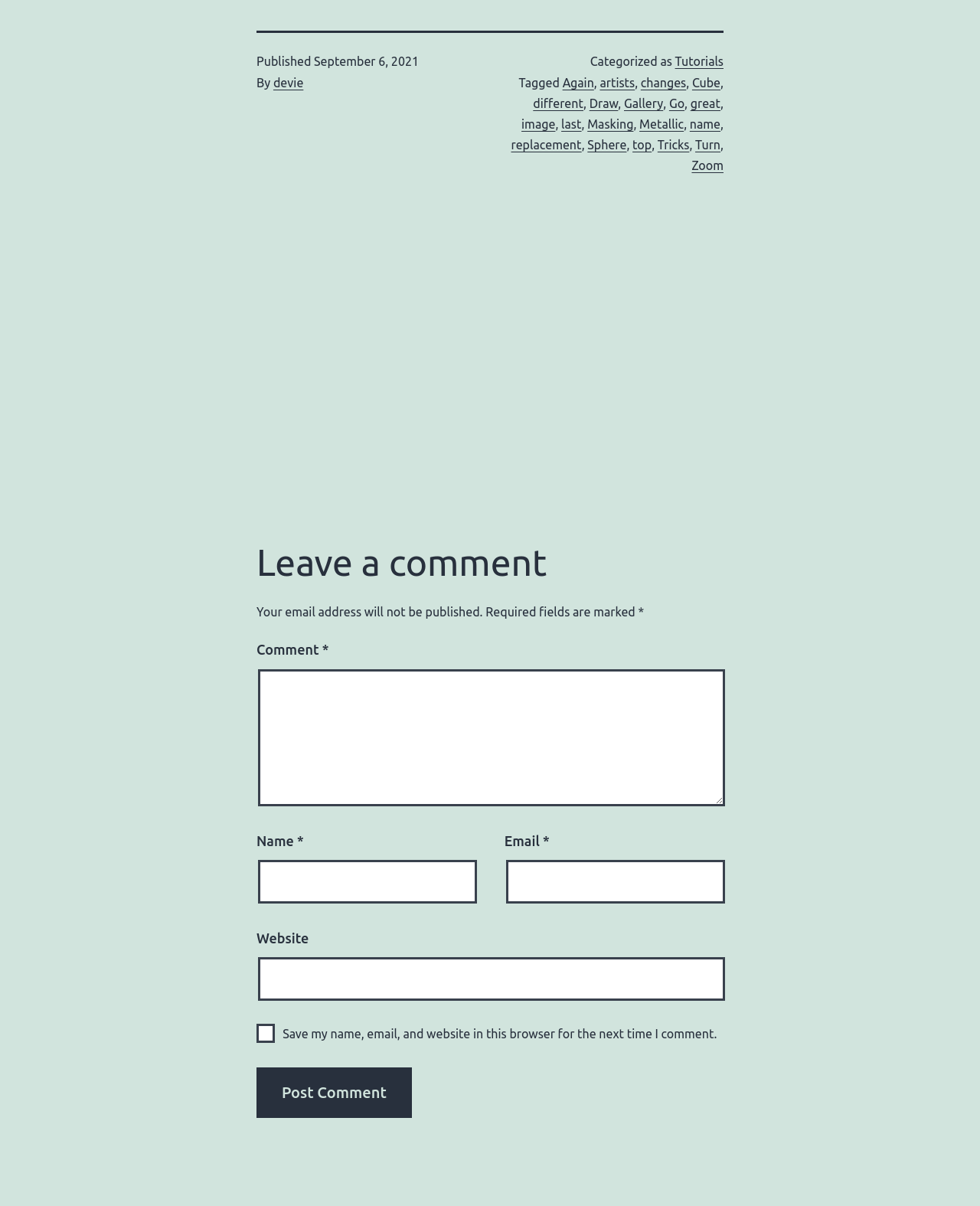Show the bounding box coordinates for the element that needs to be clicked to execute the following instruction: "Check the 'Save my name, email, and website in this browser for the next time I comment' checkbox". Provide the coordinates in the form of four float numbers between 0 and 1, i.e., [left, top, right, bottom].

[0.262, 0.849, 0.281, 0.865]